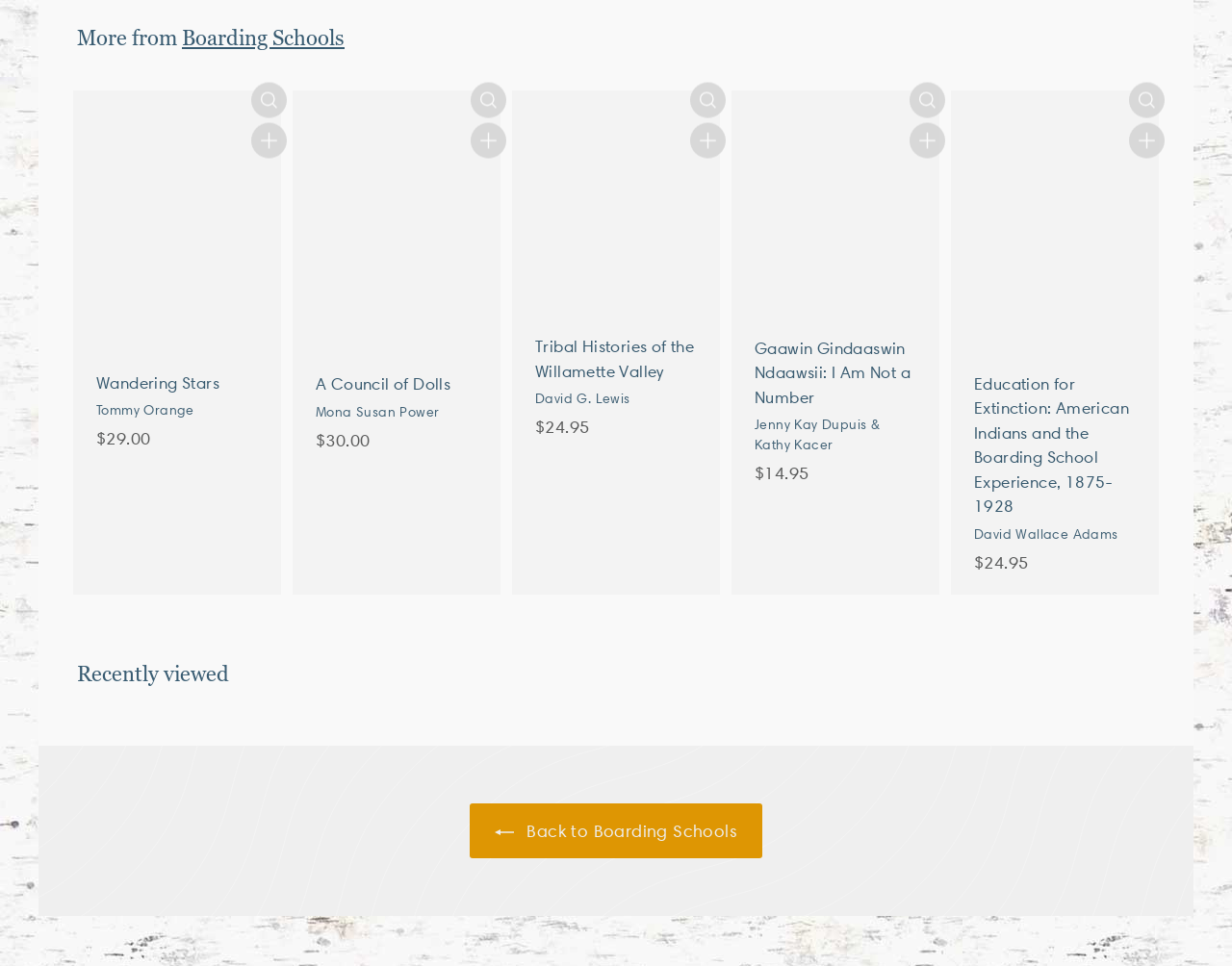Locate the bounding box coordinates of the element that should be clicked to execute the following instruction: "View 'Education for Extinction: American Indians and the Boarding School Experience, 1875-1928 by David Wallace Adams'".

[0.775, 0.093, 0.938, 0.615]